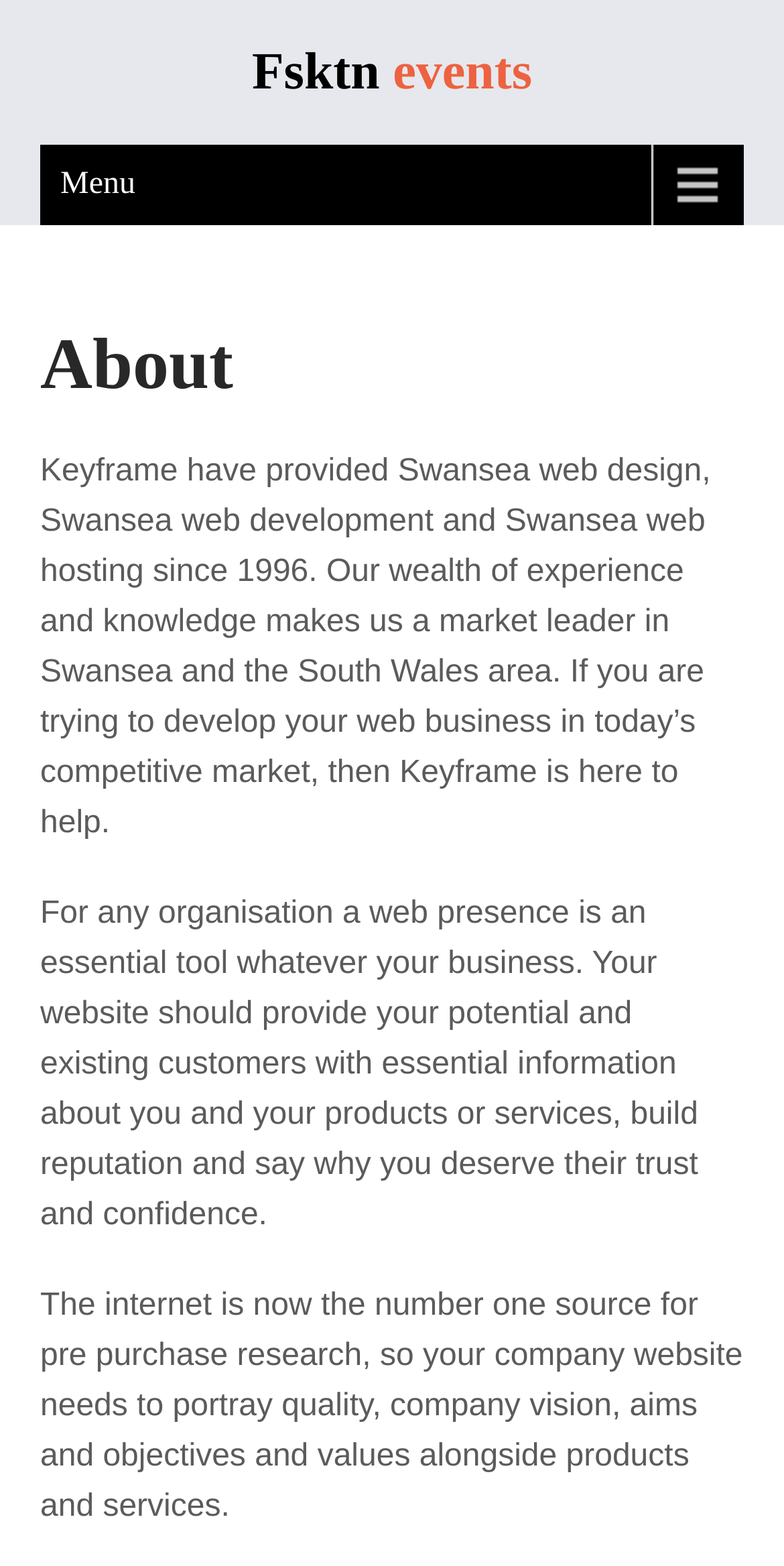Offer a meticulous caption that includes all visible features of the webpage.

The webpage is about Fsktn events, specifically the "About" section. At the top, there is a layout table that spans about two-thirds of the page width, containing a link to "Fsktn events" which is also a heading. Below this table, there is a link to "Menu" that takes up almost the entire page width.

The main content of the page is divided into three paragraphs. The first paragraph, located below the "Menu" link, describes Keyframe's experience and expertise in Swansea web design, development, and hosting since 1996. It is positioned at the top-left of the page and takes up about half of the page height.

The second paragraph, situated below the first one, explains the importance of a web presence for any organization, highlighting its role in providing essential information, building reputation, and establishing trust with customers. This paragraph is slightly narrower than the first one and takes up about a quarter of the page height.

The third paragraph, located at the bottom-left of the page, discusses the significance of a company website in portraying quality, vision, and values alongside products and services, given that the internet is the primary source for pre-purchase research. This paragraph is similar in width to the second one and takes up about a quarter of the page height.